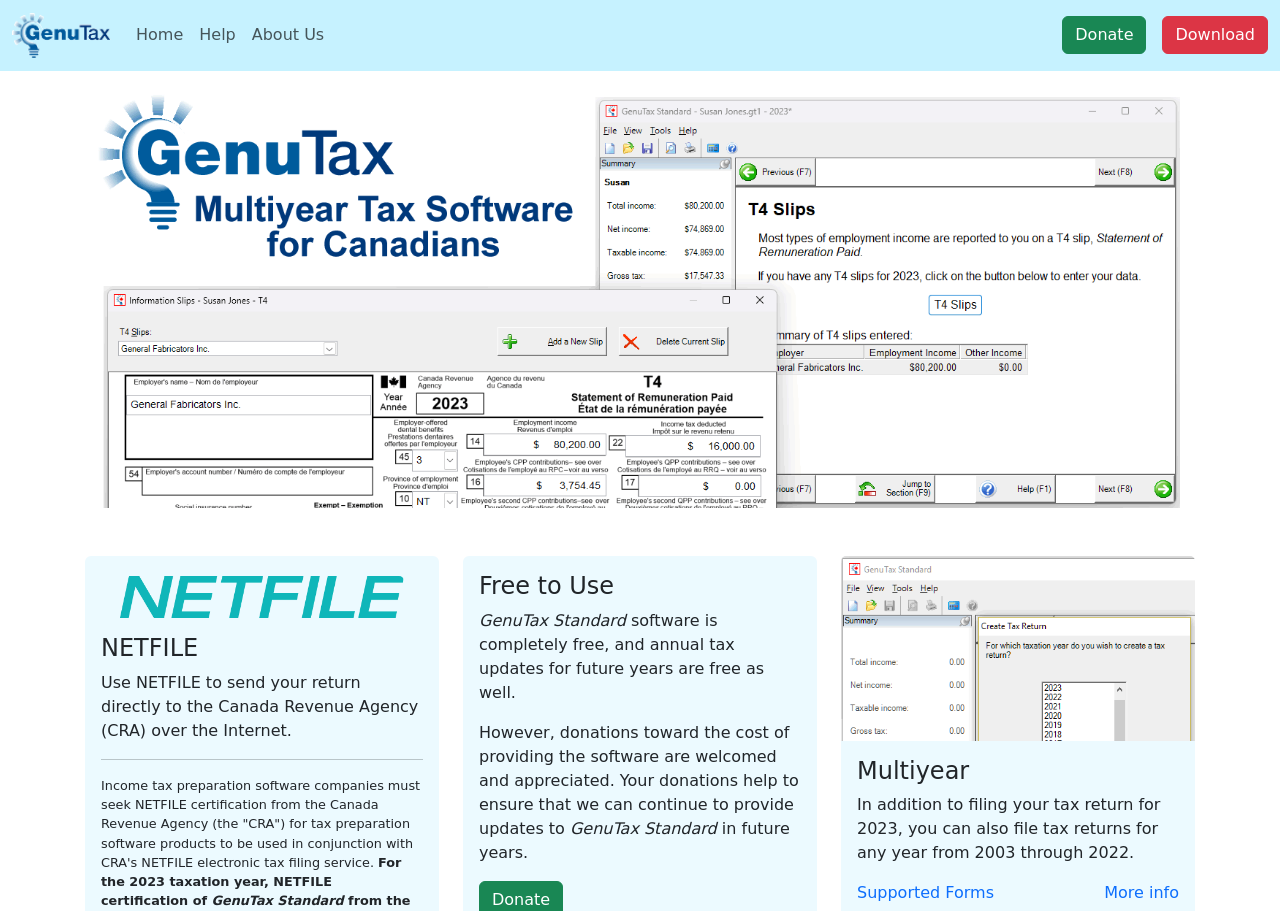Please reply to the following question using a single word or phrase: 
What years are supported by GenuTax Standard?

2003-2023